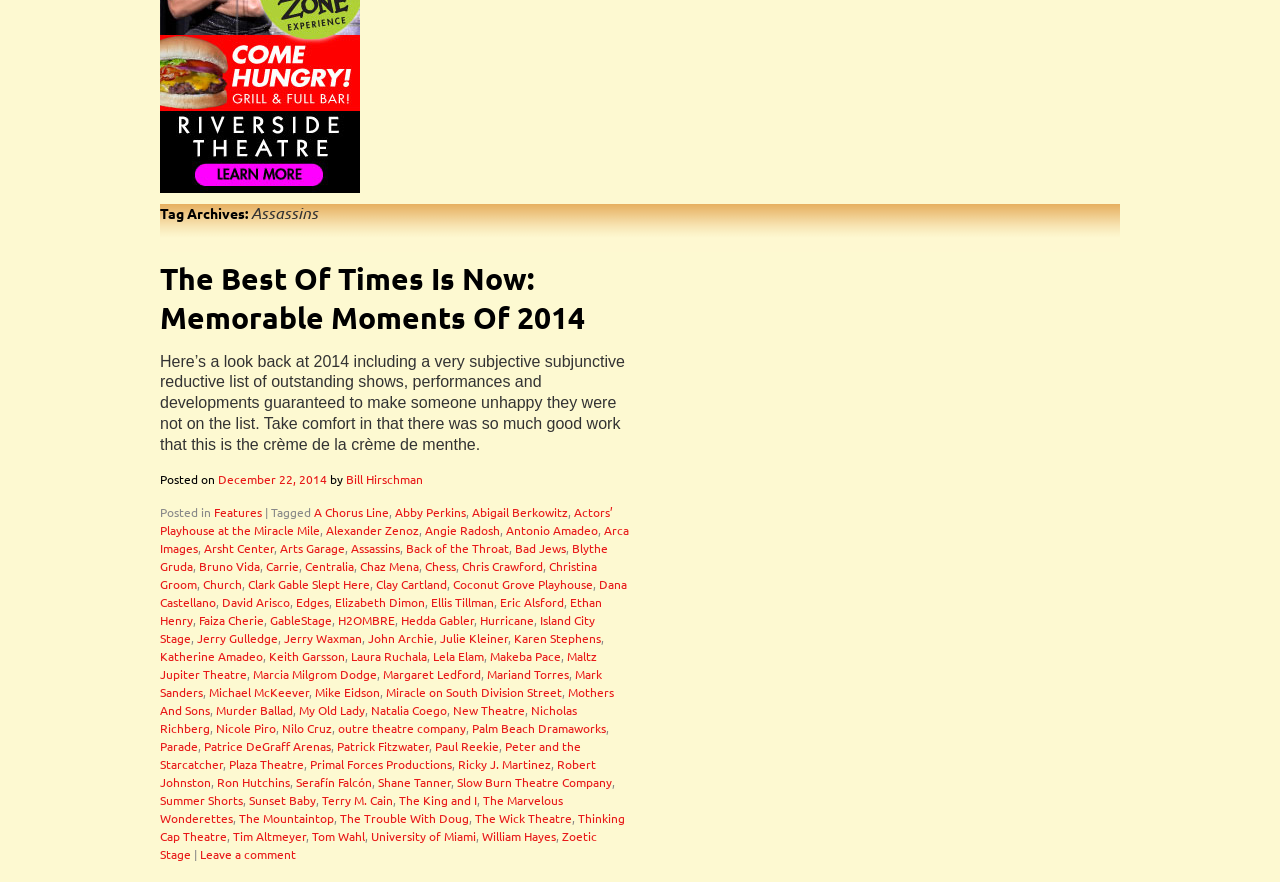Determine the bounding box coordinates for the area that should be clicked to carry out the following instruction: "Read more about the author Bill Hirschman".

[0.27, 0.534, 0.33, 0.552]